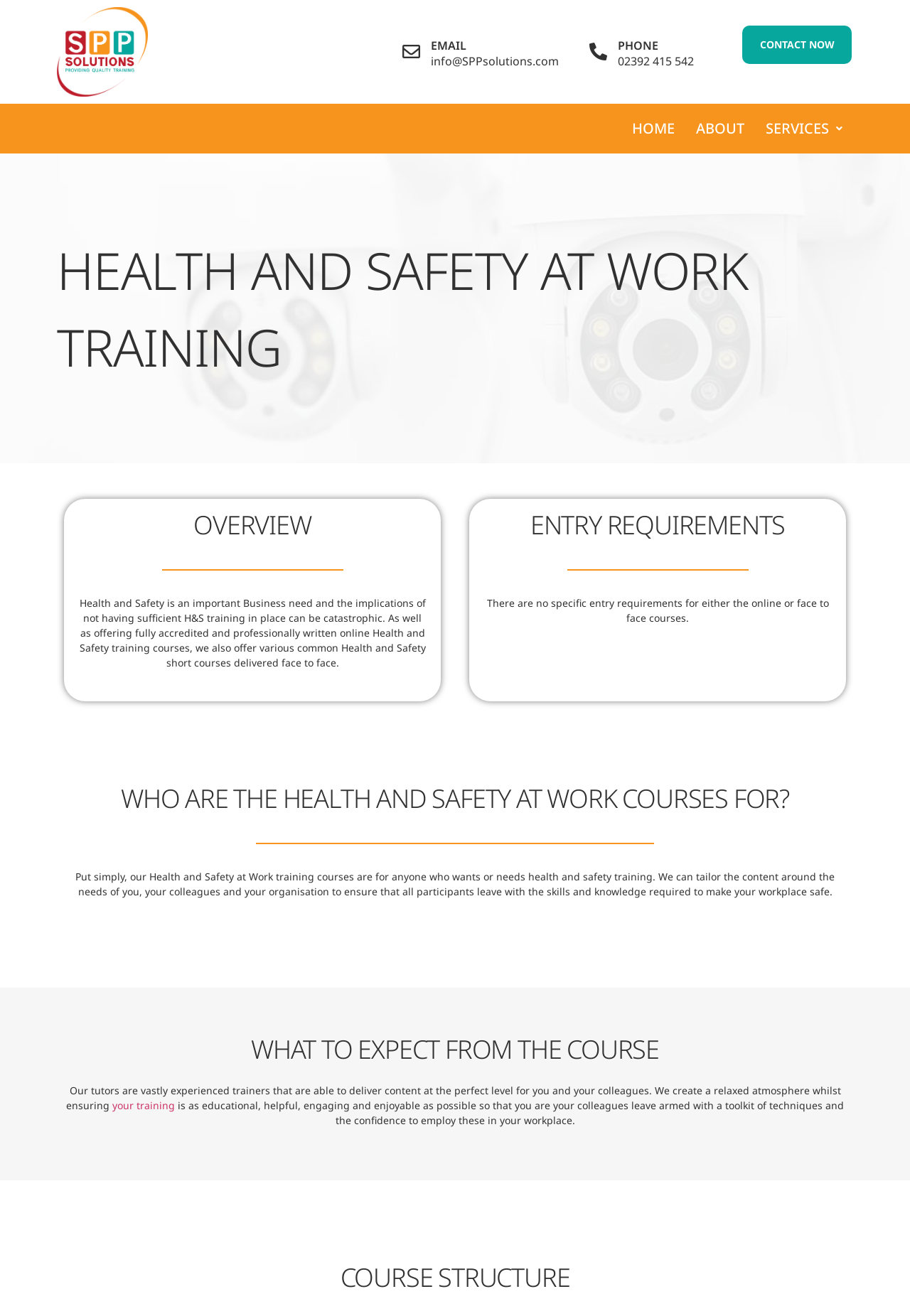Describe all the key features of the webpage in detail.

The webpage is about Health and Safety at Work Training, with a prominent heading at the top. On the top-left corner, there is a link to "home-services-first-aid" accompanied by an image. Below this, there are contact details, including an email address and phone number, labeled as "EMAIL" and "PHONE" respectively.

On the top-right corner, there are navigation links to "HOME", "ABOUT", and "SERVICES", with the latter having a dropdown menu. Below these links, there is a heading "HEALTH AND SAFETY AT WORK TRAINING" followed by several sections.

The first section is an overview, which explains the importance of Health and Safety training in the workplace. This is followed by sections on "ENTRY REQUIREMENTS", "WHO ARE THE HEALTH AND SAFETY AT WORK COURSES FOR?", "WHAT TO EXPECT FROM THE COURSE", and "COURSE STRUCTURE". Each section has a heading and a brief description of the topic.

Throughout the page, there are no images other than the one accompanying the "home-services-first-aid" link. The layout is organized, with clear headings and concise text, making it easy to navigate and understand the content.